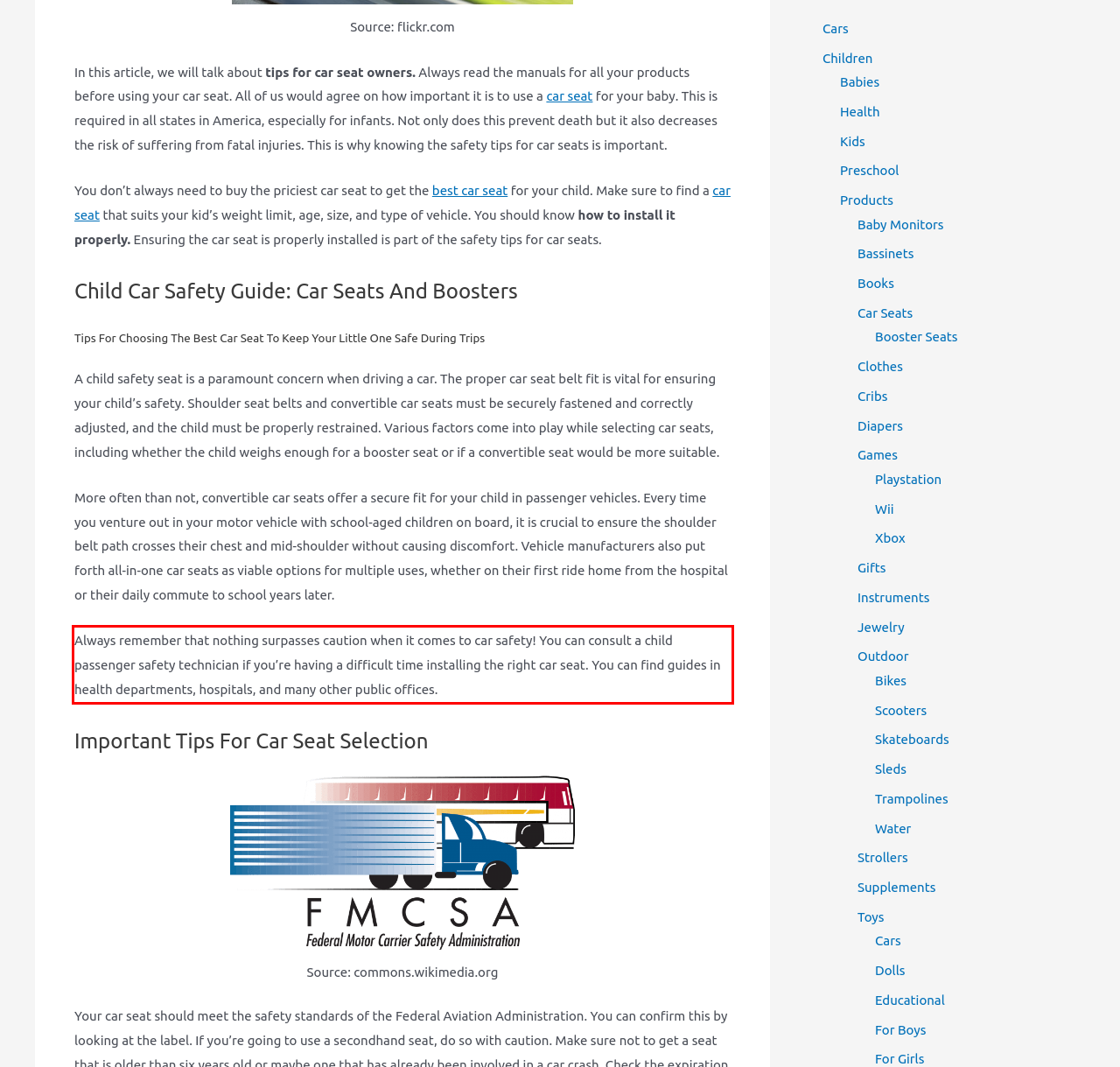Please examine the webpage screenshot containing a red bounding box and use OCR to recognize and output the text inside the red bounding box.

Always remember that nothing surpasses caution when it comes to car safety! You can consult a child passenger safety technician if you’re having a difficult time installing the right car seat. You can find guides in health departments, hospitals, and many other public offices.